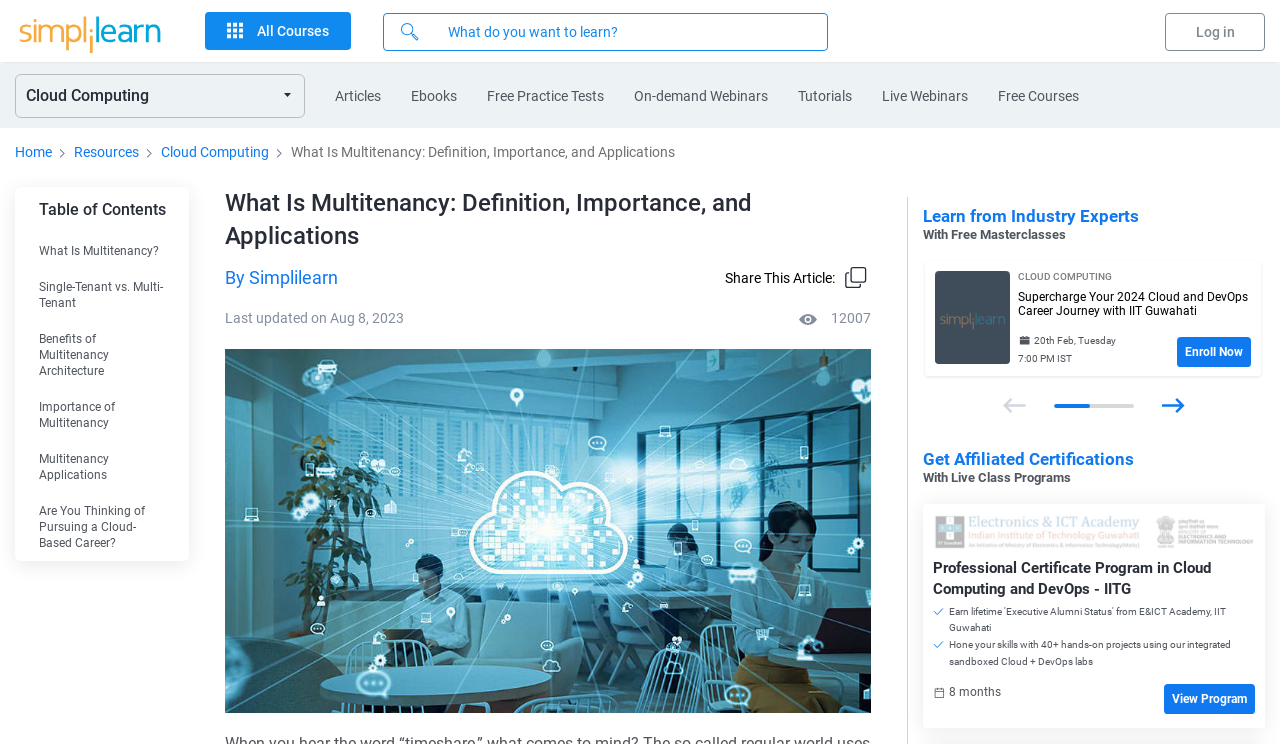Find the bounding box coordinates of the element I should click to carry out the following instruction: "Search for a course".

[0.299, 0.017, 0.647, 0.069]